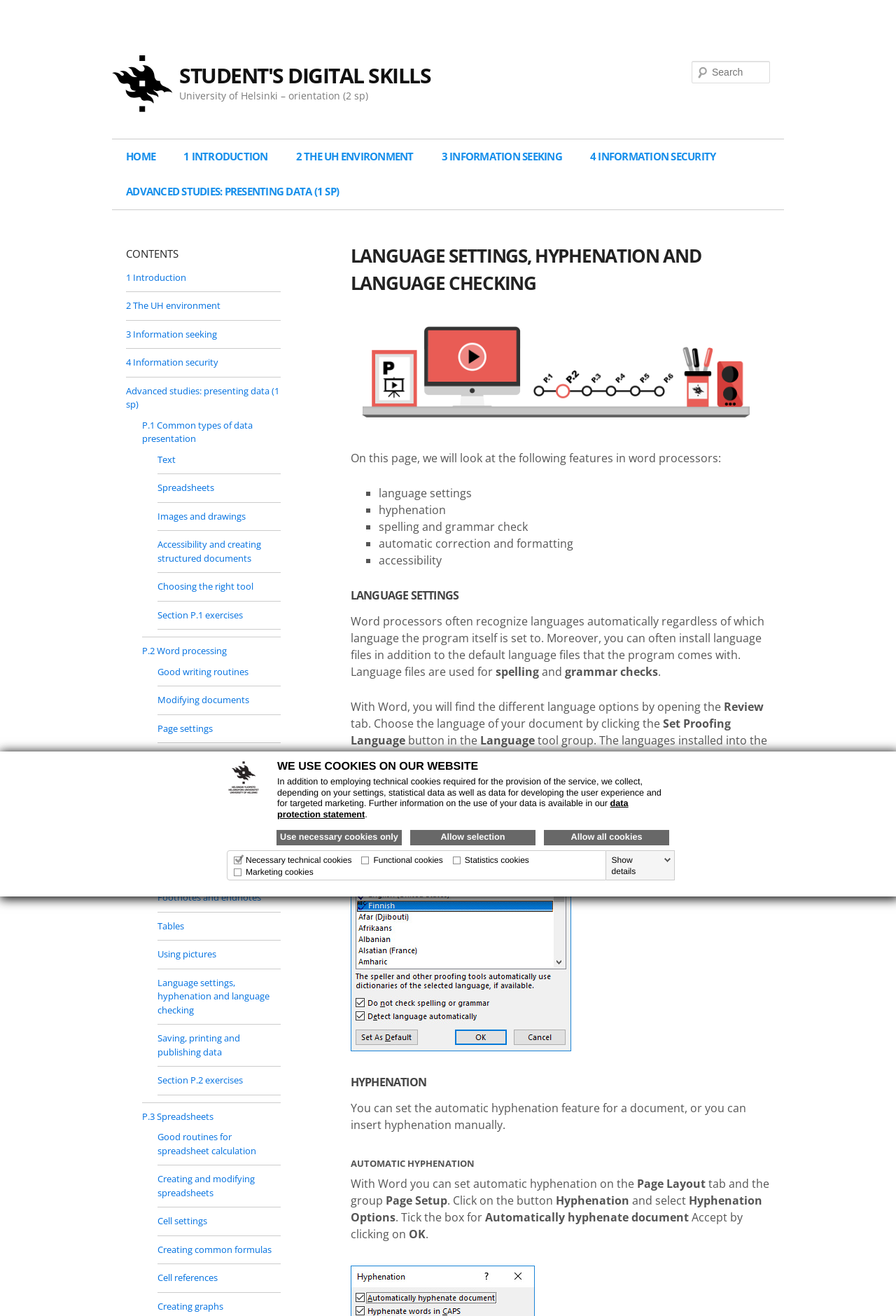Please indicate the bounding box coordinates of the element's region to be clicked to achieve the instruction: "Click the 'HOME' link". Provide the coordinates as four float numbers between 0 and 1, i.e., [left, top, right, bottom].

[0.125, 0.106, 0.189, 0.133]